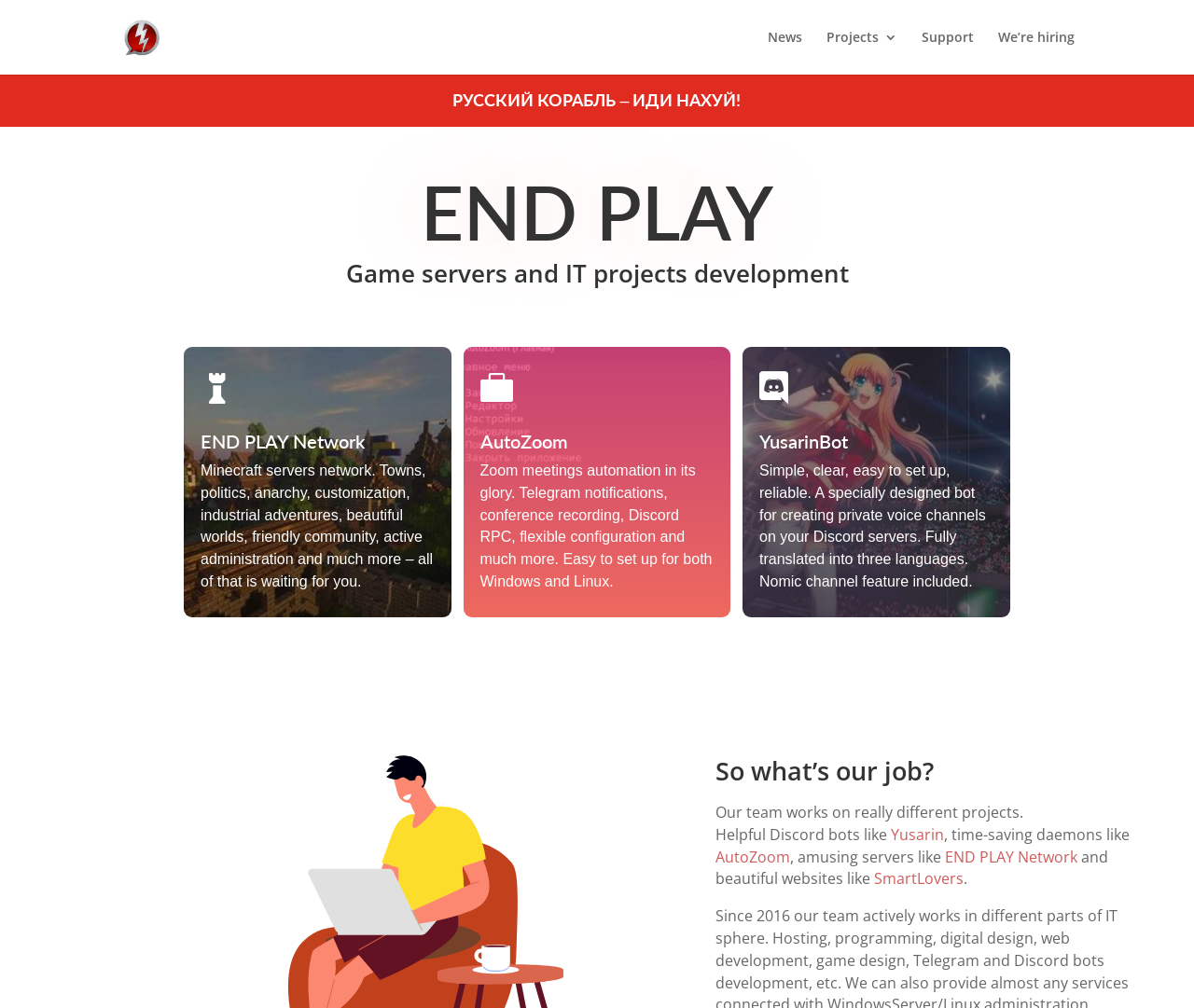What kind of projects does the team work on?
Please provide a comprehensive and detailed answer to the question.

I found a static text element with the text 'Our team works on really different projects.' This indicates that the team works on a variety of projects, including Discord bots, daemons, game servers, and websites.